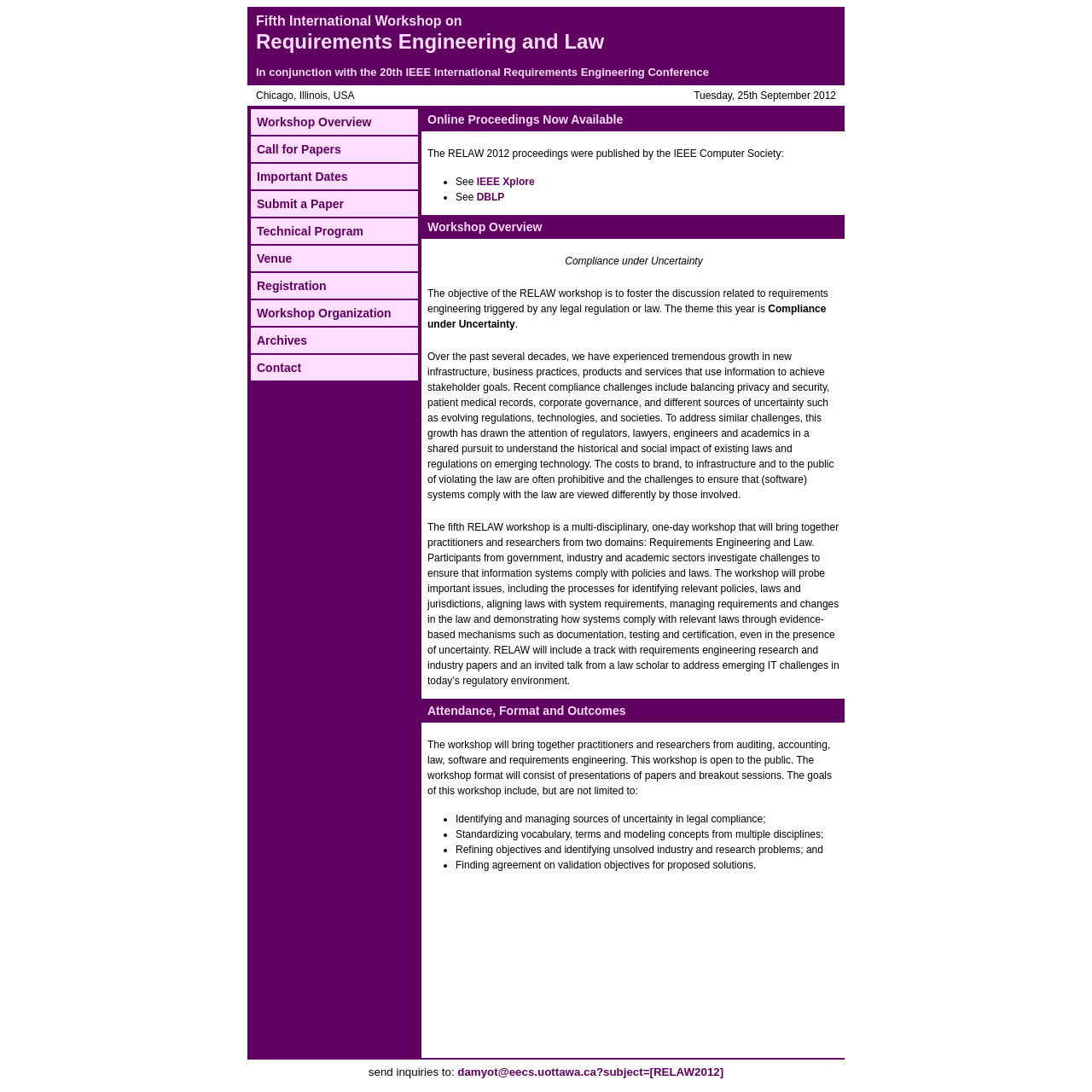Where will the RELAW 2012 workshop be held?
Carefully analyze the image and provide a thorough answer to the question.

The location of the RELAW 2012 workshop is mentioned in the top section of the webpage, which states that it will be held in Chicago, Illinois, USA.